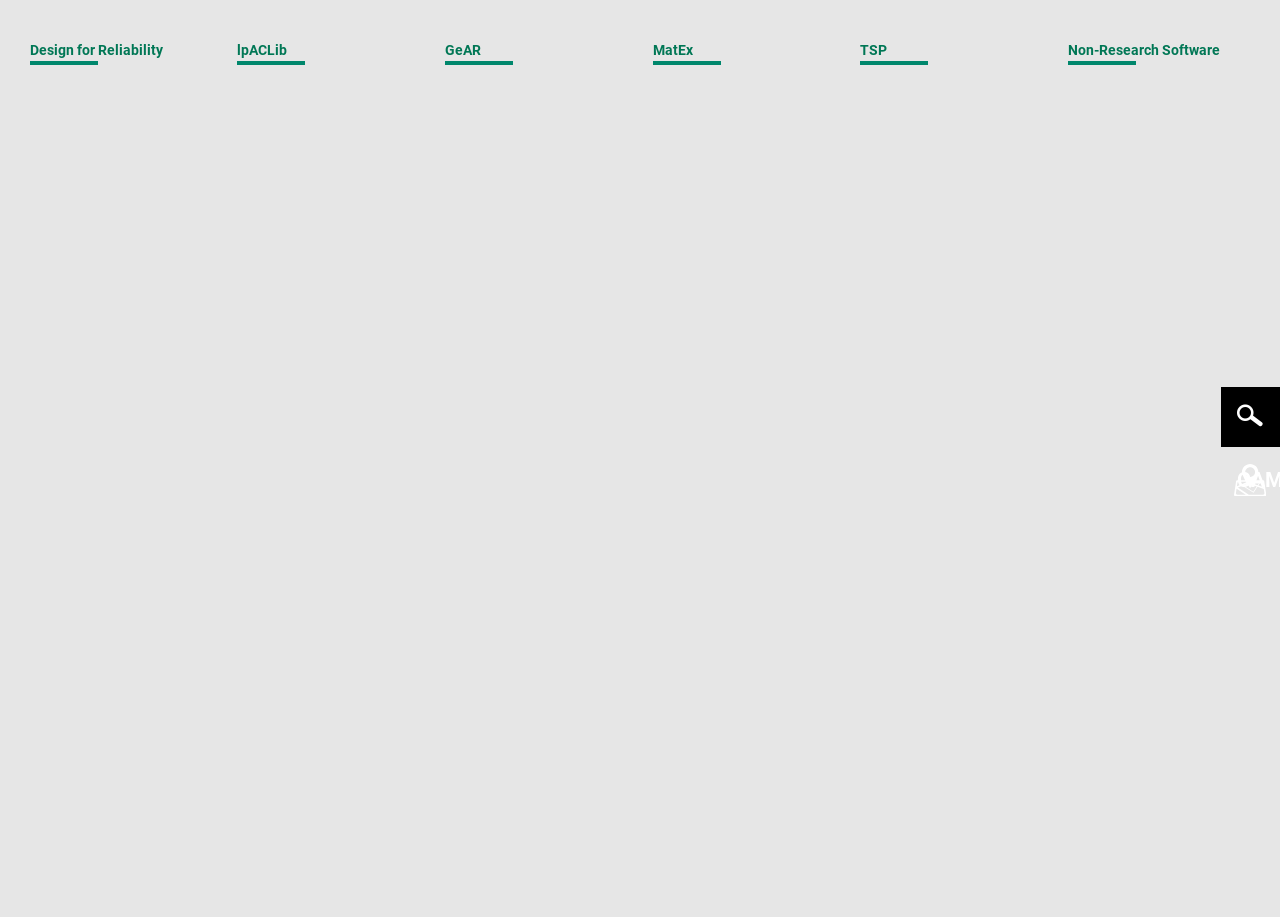Answer the question in one word or a short phrase:
What is the topic of the talk?

Design Space Exploration and Parameter Tuning for Neuromorphic Applications